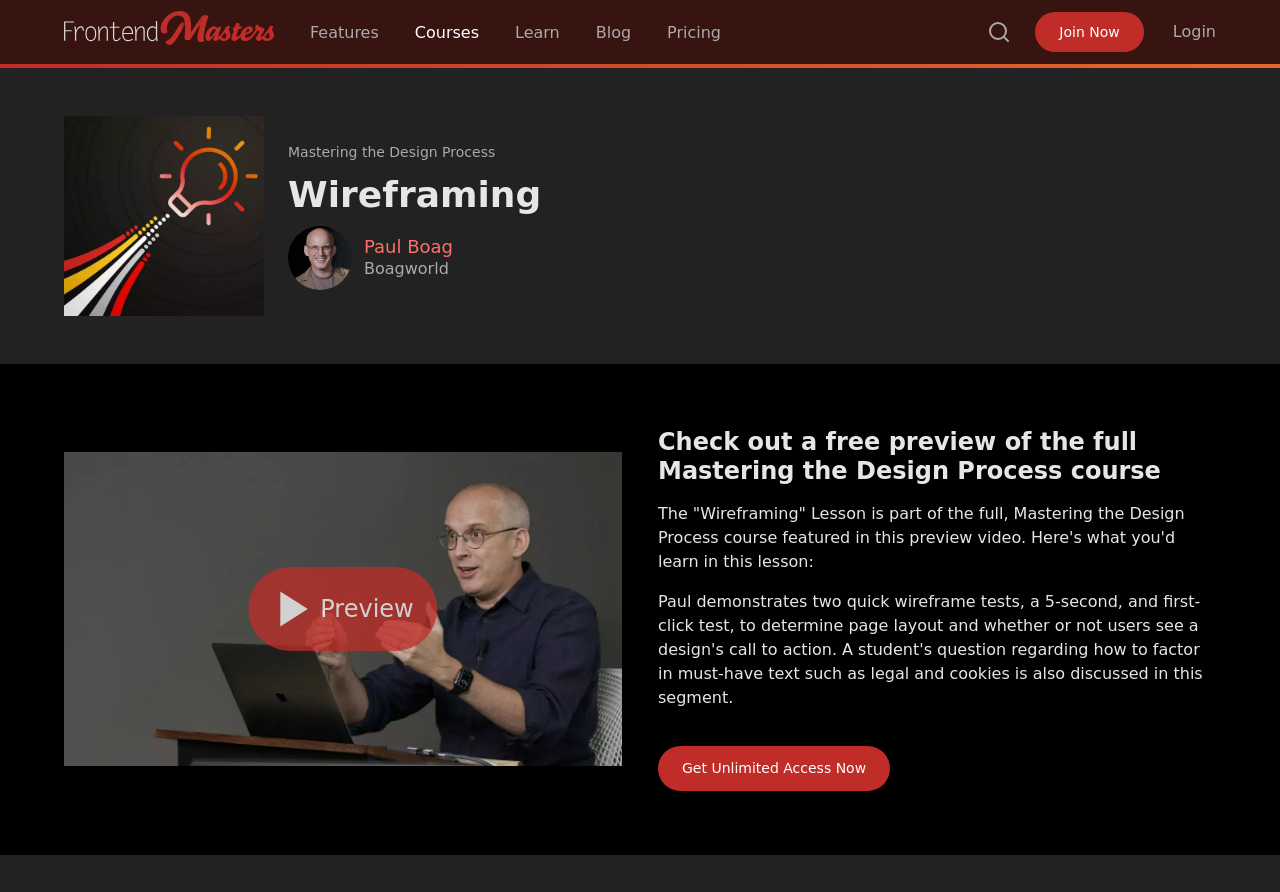Could you provide the bounding box coordinates for the portion of the screen to click to complete this instruction: "Visit Devolo website"?

None